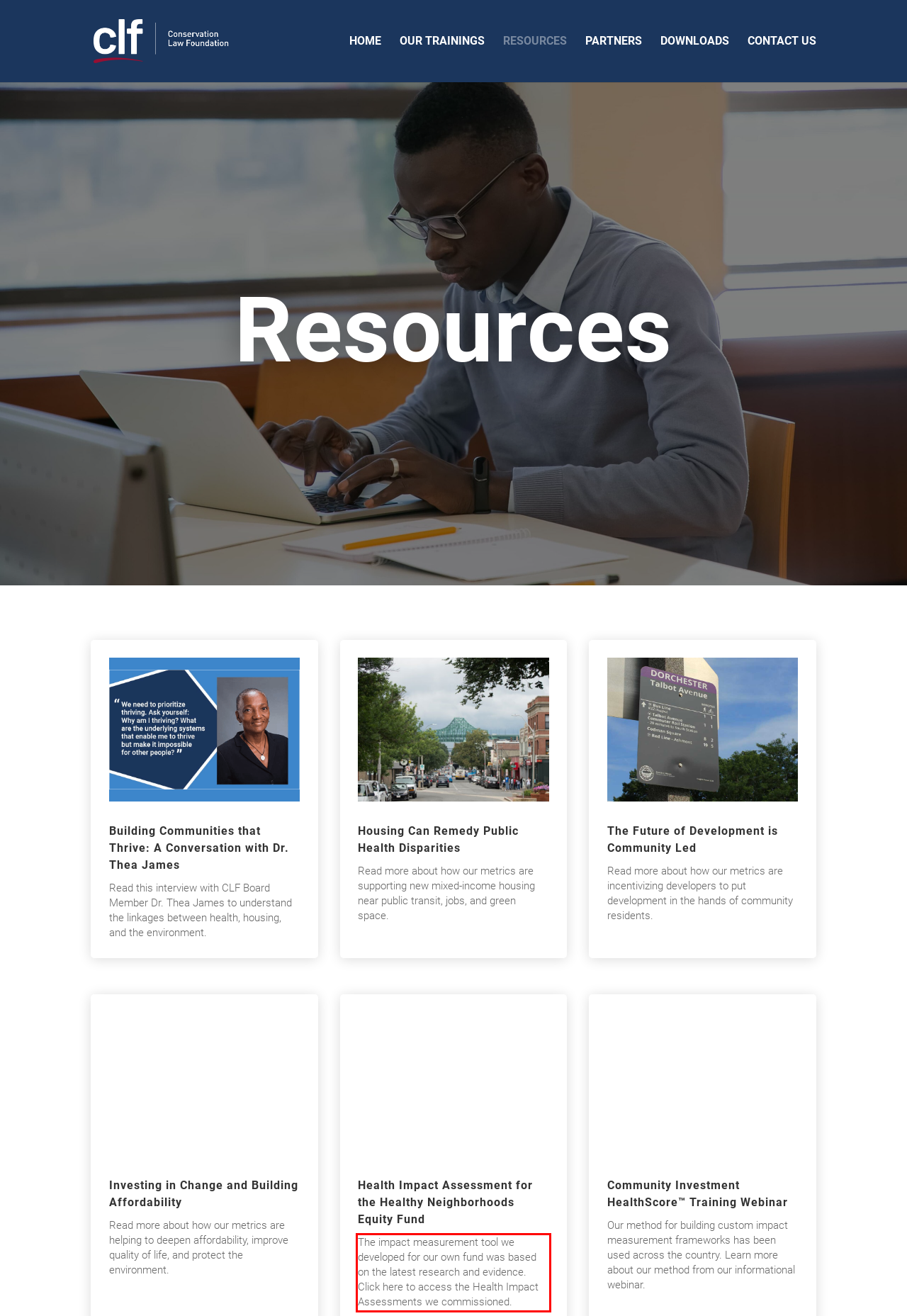You are provided with a screenshot of a webpage featuring a red rectangle bounding box. Extract the text content within this red bounding box using OCR.

The impact measurement tool we developed for our own fund was based on the latest research and evidence. Click here to access the Health Impact Assessments we commissioned.